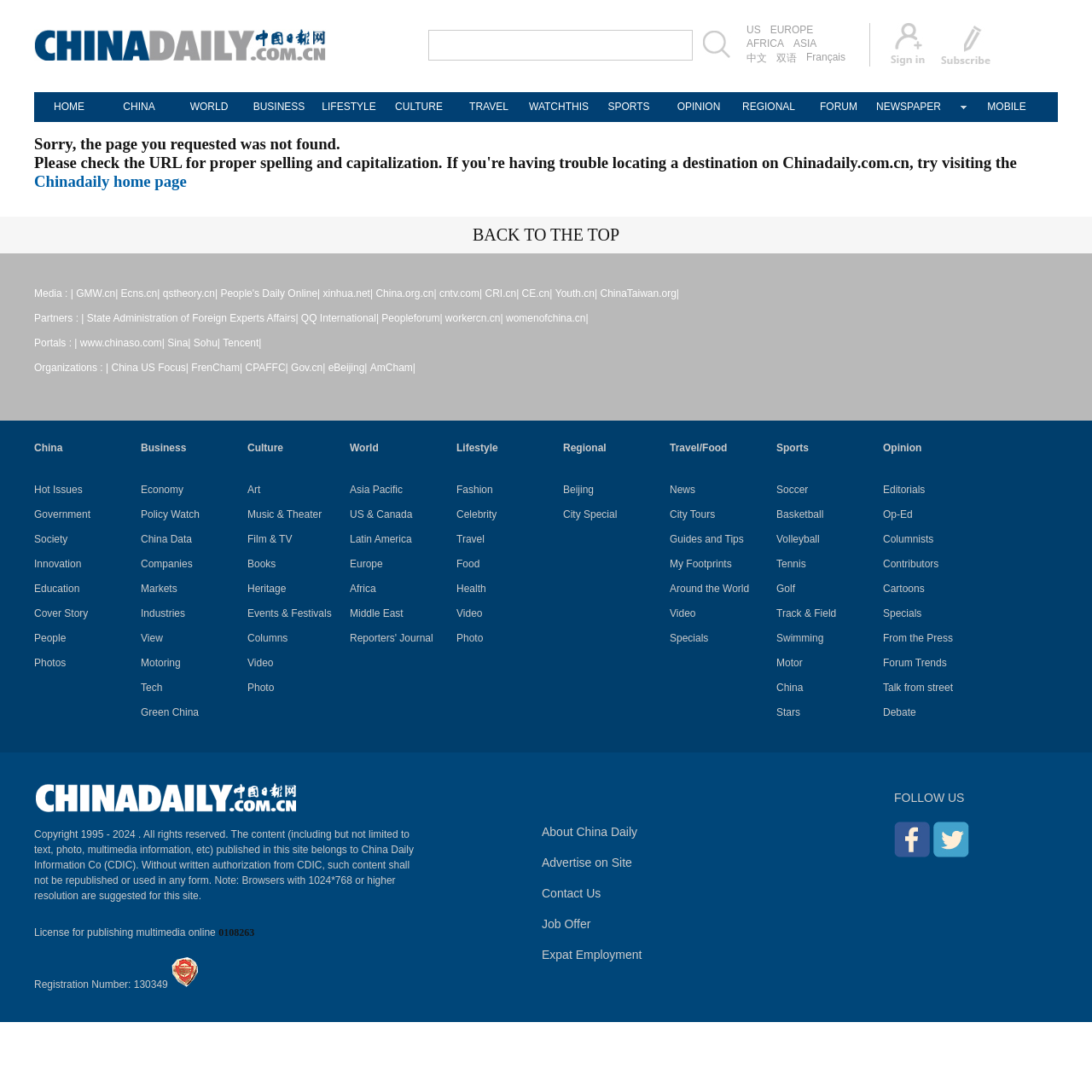Respond with a single word or phrase for the following question: 
What type of content is provided by the webpage?

News and information